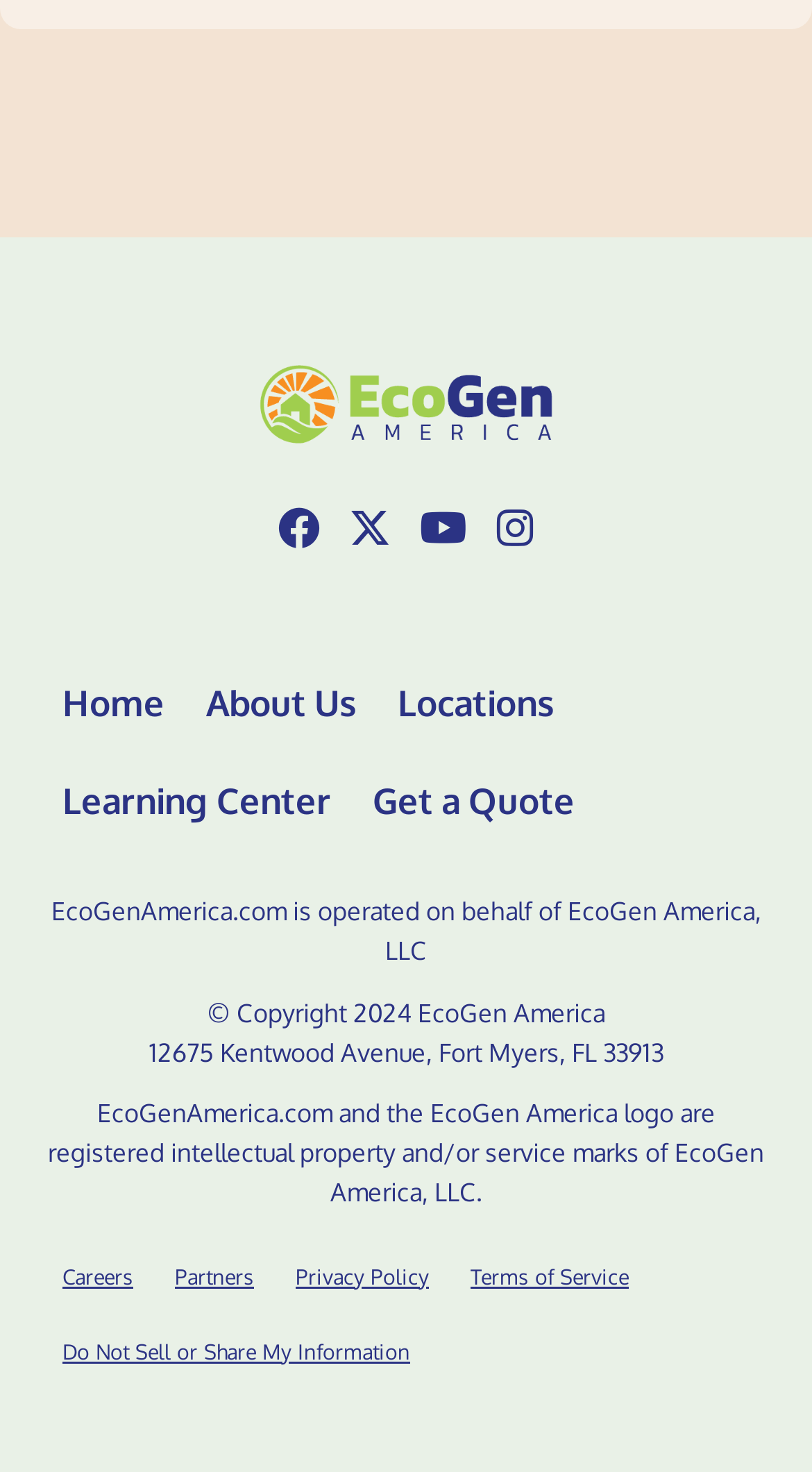What is the company name?
Look at the image and answer with only one word or phrase.

EcoGen America